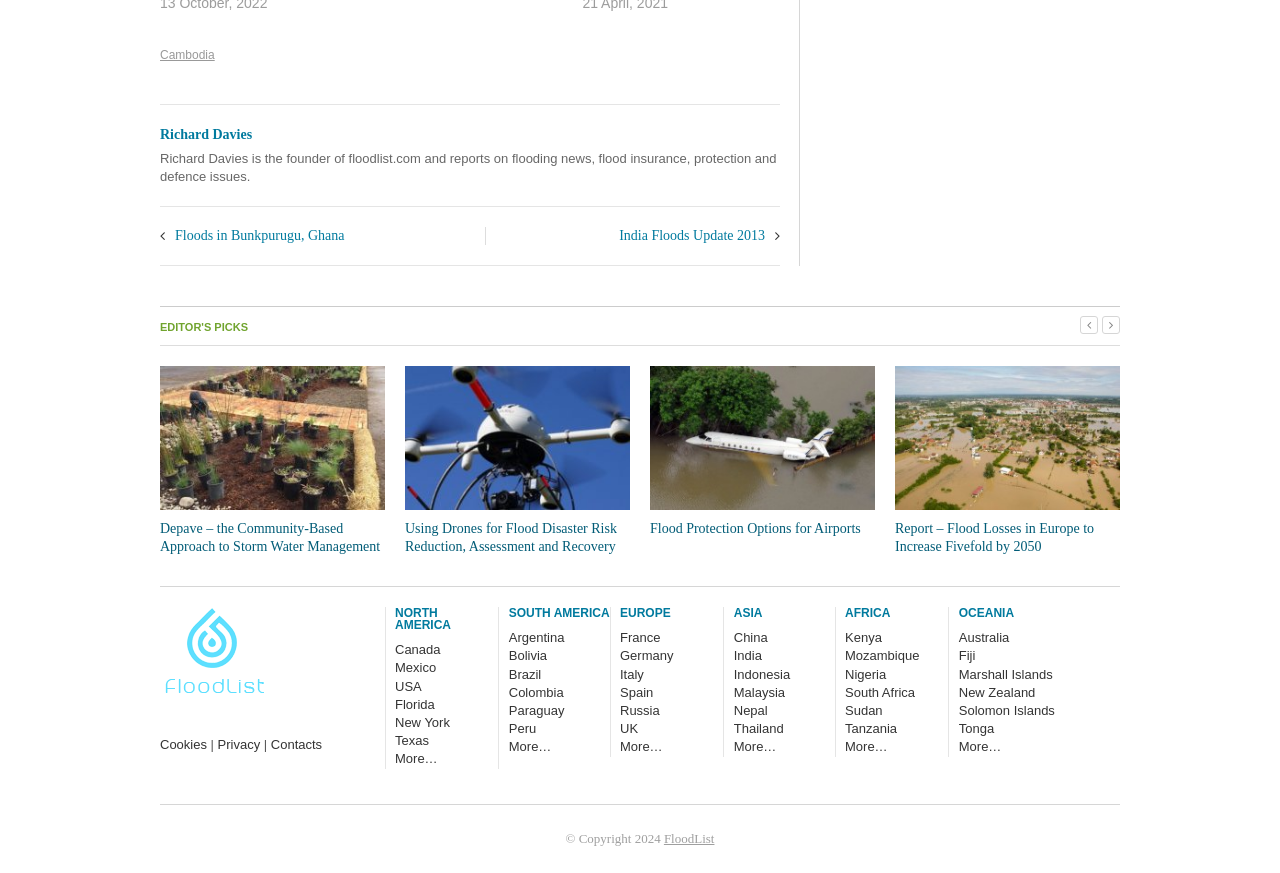Find the bounding box of the element with the following description: "New York". The coordinates must be four float numbers between 0 and 1, formatted as [left, top, right, bottom].

[0.309, 0.819, 0.352, 0.836]